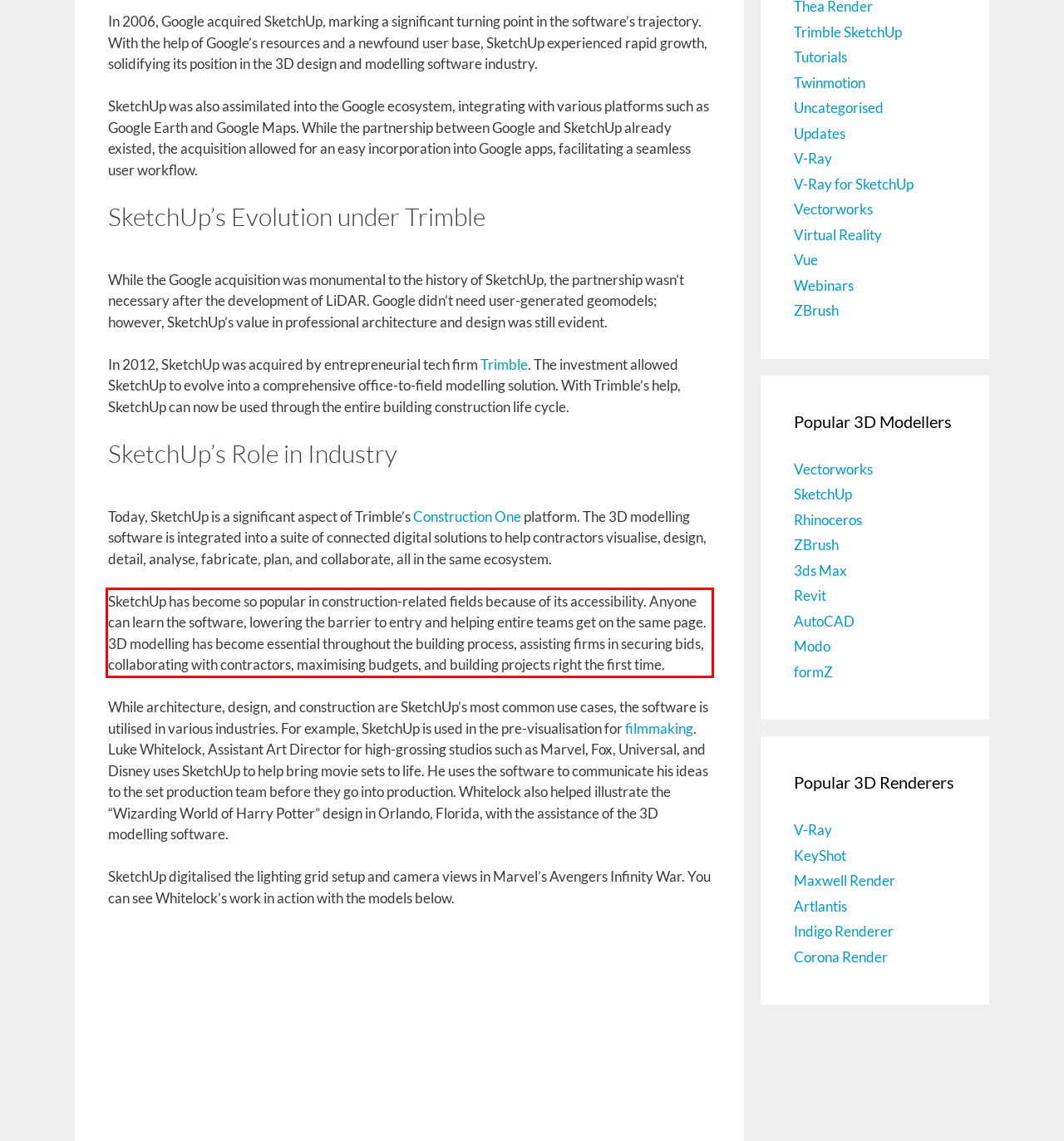You are presented with a screenshot containing a red rectangle. Extract the text found inside this red bounding box.

SketchUp has become so popular in construction-related fields because of its accessibility. Anyone can learn the software, lowering the barrier to entry and helping entire teams get on the same page. 3D modelling has become essential throughout the building process, assisting firms in securing bids, collaborating with contractors, maximising budgets, and building projects right the first time.